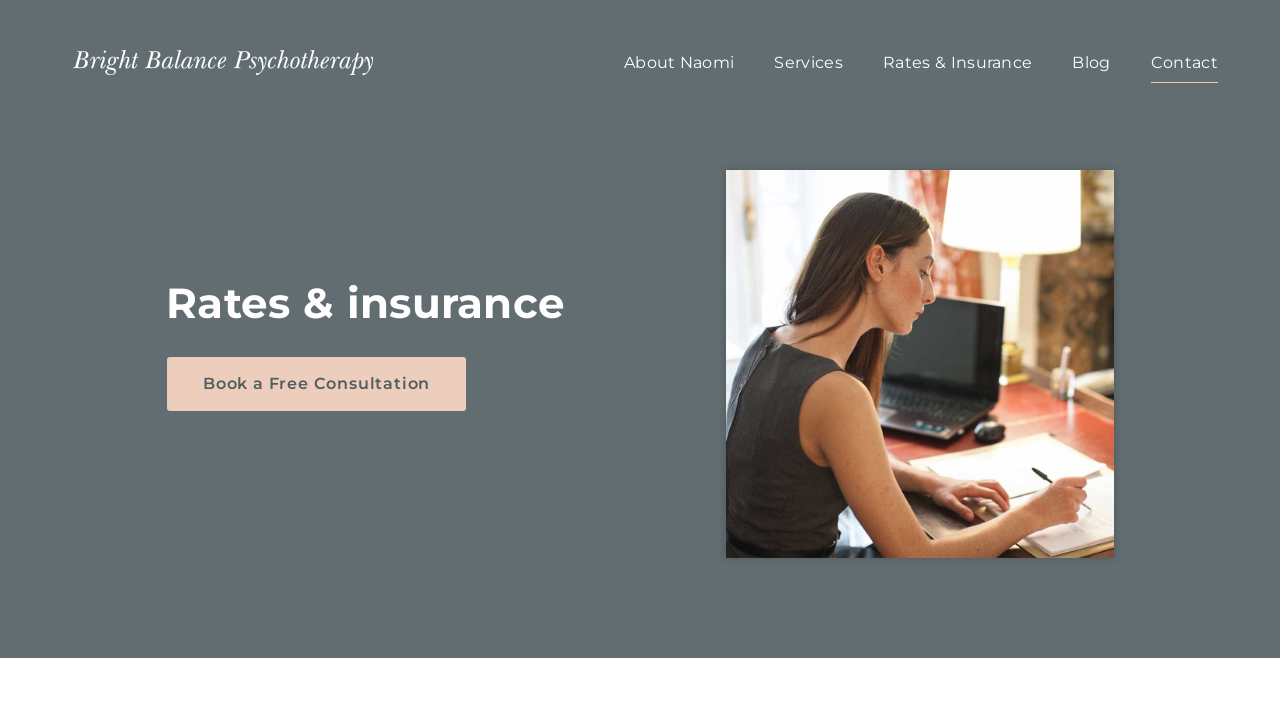Create a detailed narrative of the webpage’s visual and textual elements.

The webpage is about Bright Balance Psychotherapy's virtual therapy services, specifically highlighting rates and insurance information for women in Ontario. At the top, there is a navigation menu with six links: Bright Balance Psychotherapy, About Naomi, Services, Rates & Insurance, Blog, and Contact. 

Below the navigation menu, there is a prominent heading "Rates & insurance" that takes up a significant portion of the page. To the right of the heading, there is an image of a woman sitting at a desk writing on a notebook, which occupies a large area of the page. 

On the left side of the image, there is a link to "Book a Free Consultation". The overall layout is organized, with clear headings and concise text, making it easy to navigate and find relevant information.